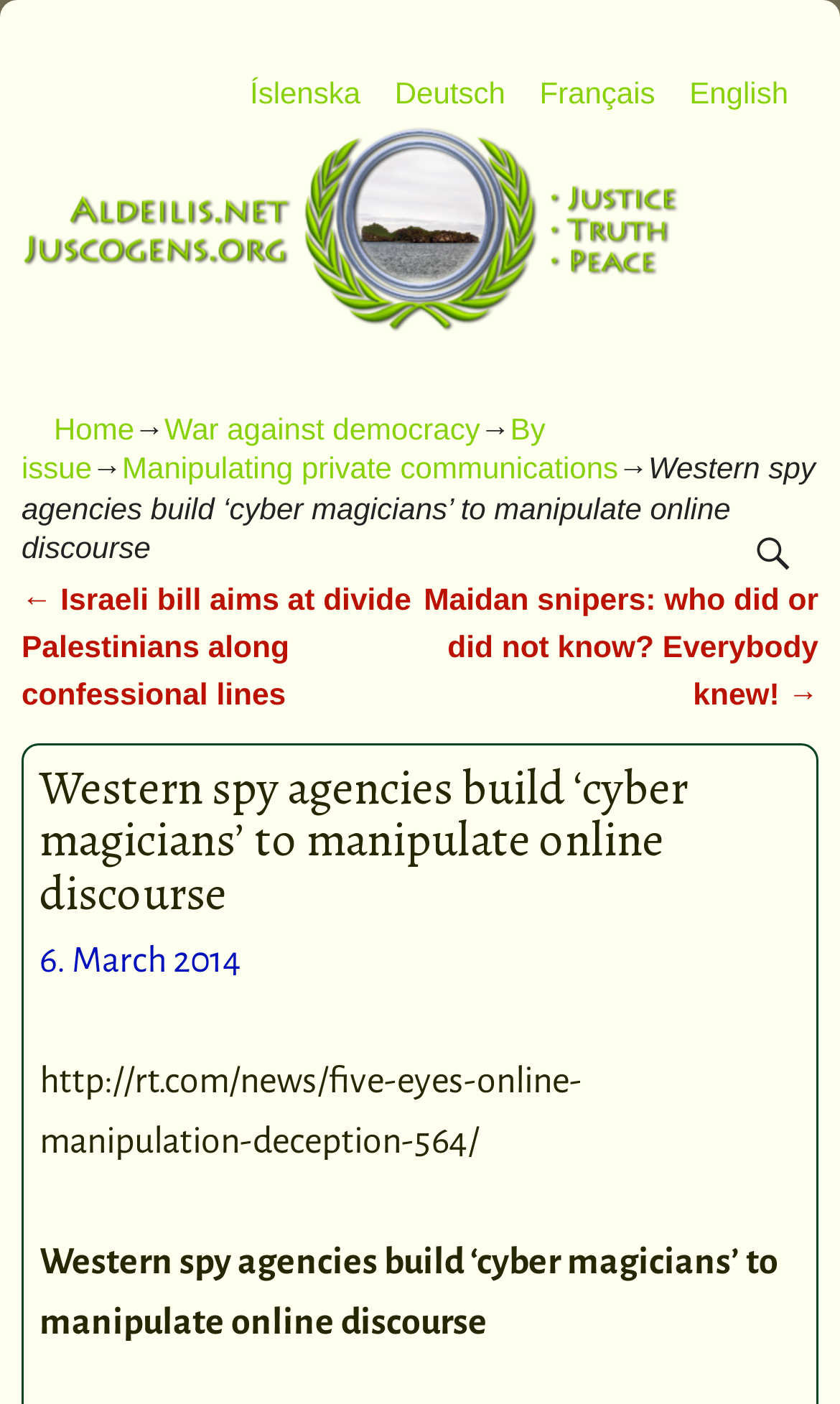Using the given description, provide the bounding box coordinates formatted as (top-left x, top-left y, bottom-right x, bottom-right y), with all values being floating point numbers between 0 and 1. Description: By issue

[0.026, 0.293, 0.649, 0.346]